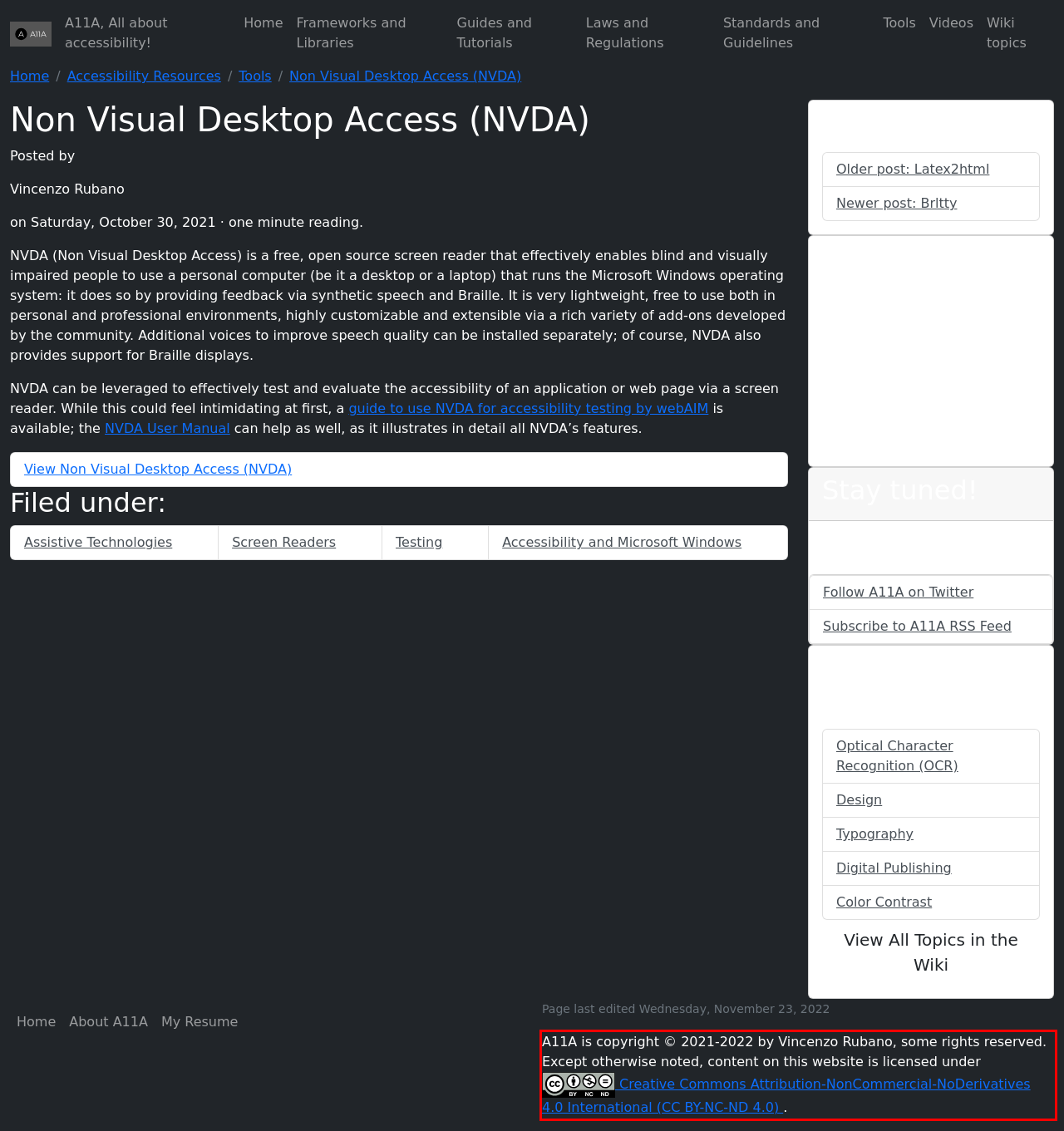You have a screenshot with a red rectangle around a UI element. Recognize and extract the text within this red bounding box using OCR.

A11A is copyright © 2021-2022 by Vincenzo Rubano, some rights reserved. Except otherwise noted, content on this website is licensed under Creative Commons Attribution-NonCommercial-NoDerivatives 4.0 International (CC BY-NC-ND 4.0) .